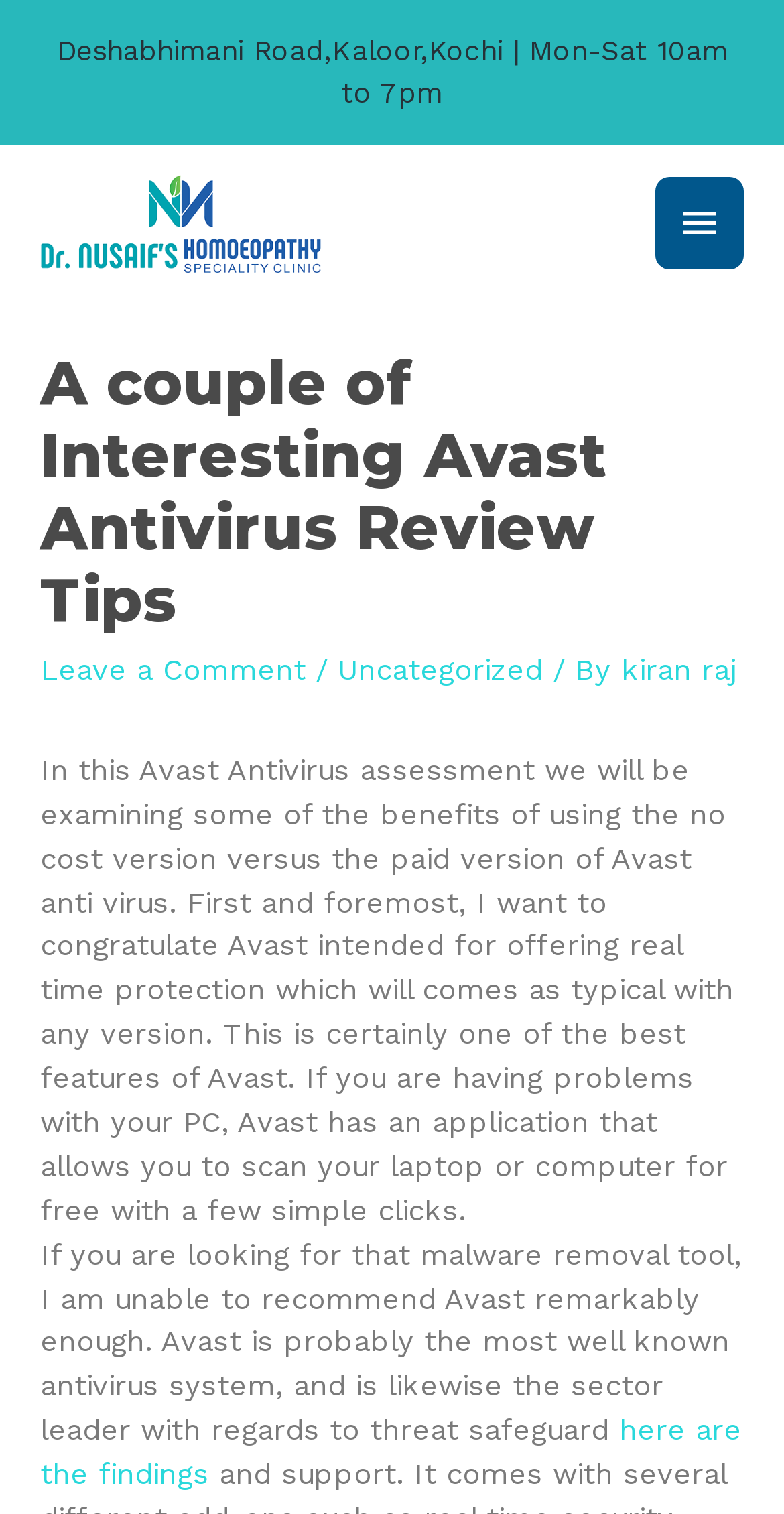What is the main topic of the article?
Please give a detailed and thorough answer to the question, covering all relevant points.

I determined the main topic by reading the heading of the article, which says 'A couple of Interesting Avast Antivirus Review Tips'.